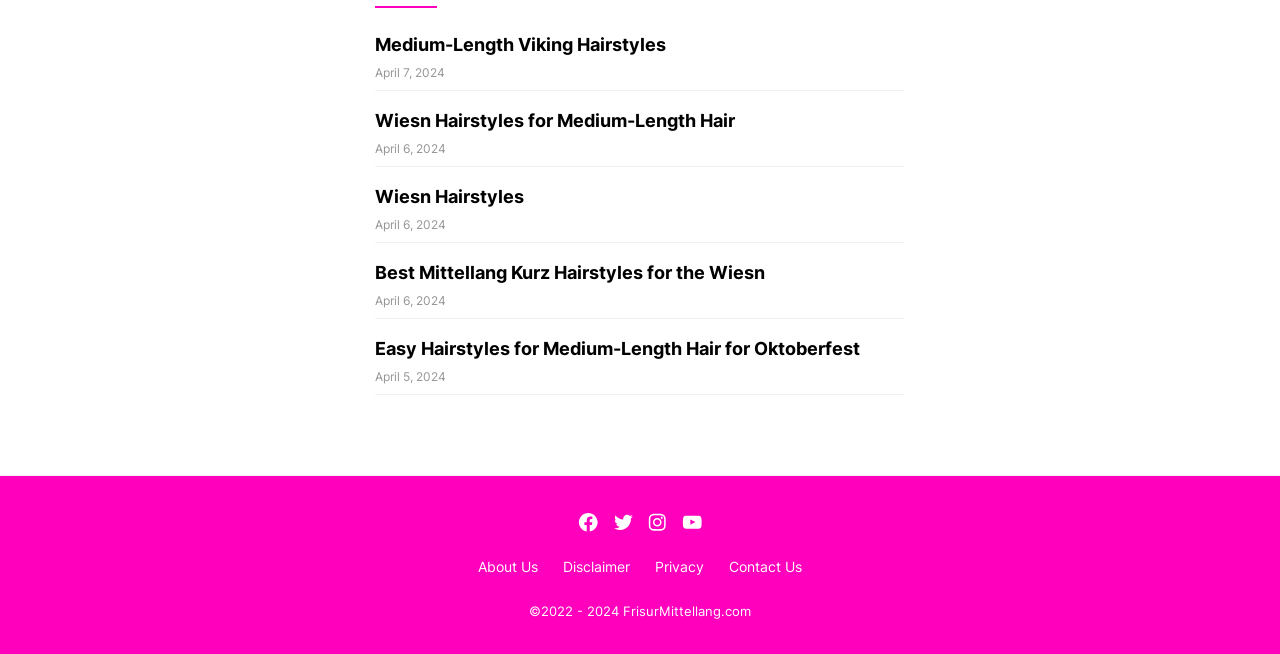Identify the bounding box for the UI element described as: "YouTube". Ensure the coordinates are four float numbers between 0 and 1, formatted as [left, top, right, bottom].

[0.532, 0.782, 0.549, 0.816]